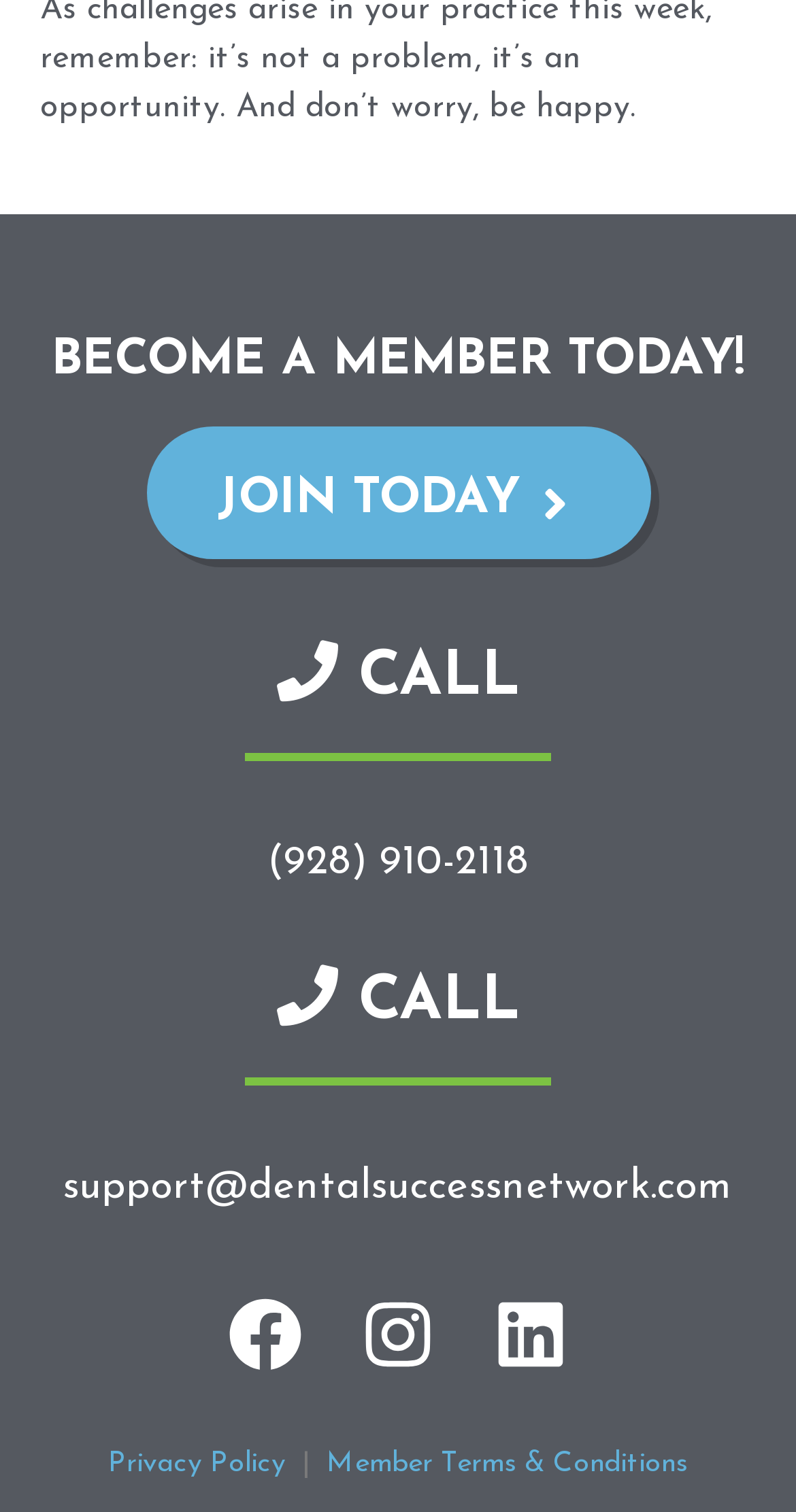Respond to the following question with a brief word or phrase:
How many links are present in the footer?

3